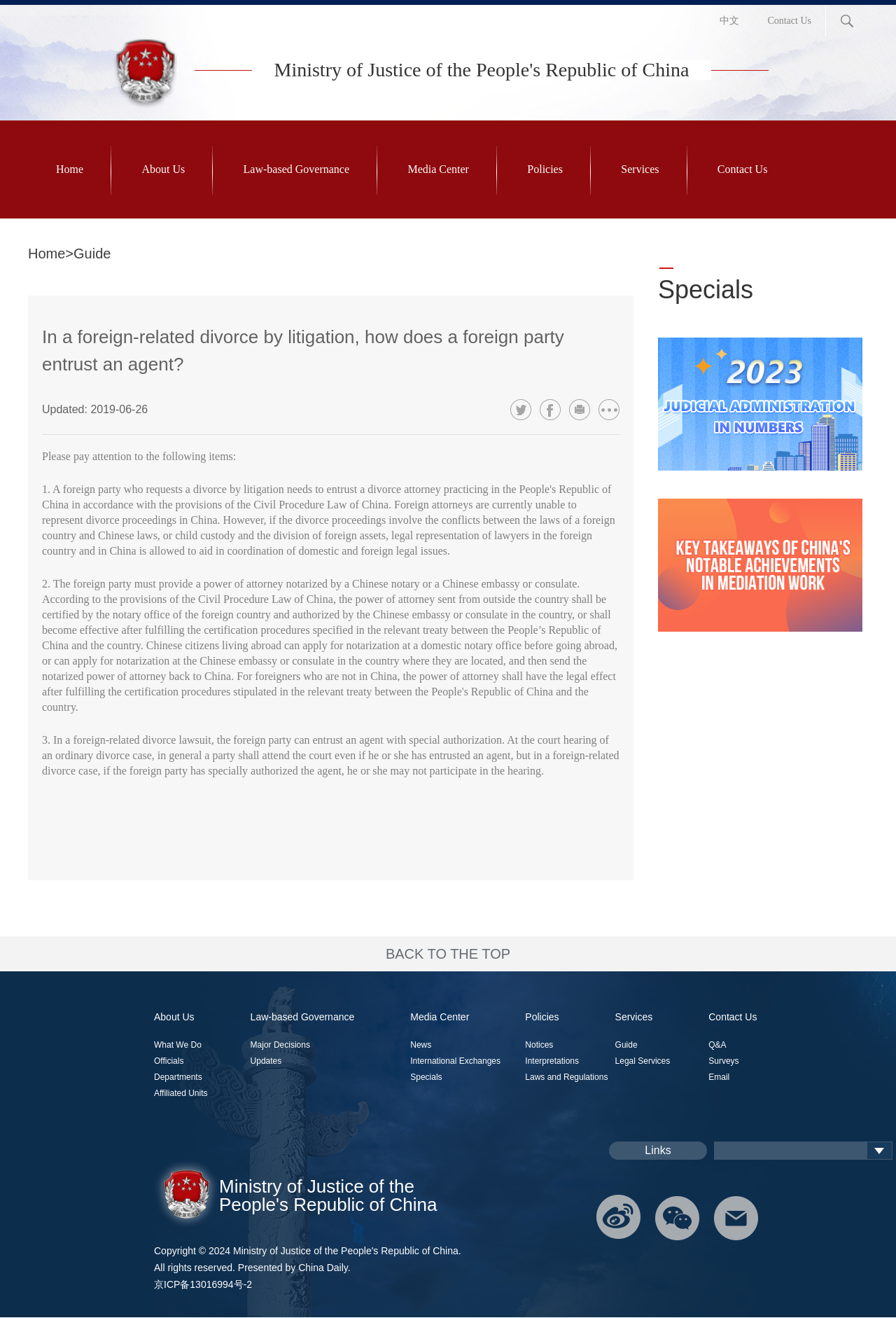Indicate the bounding box coordinates of the element that needs to be clicked to satisfy the following instruction: "Click the 'About Us' link". The coordinates should be four float numbers between 0 and 1, i.e., [left, top, right, bottom].

[0.158, 0.091, 0.206, 0.166]